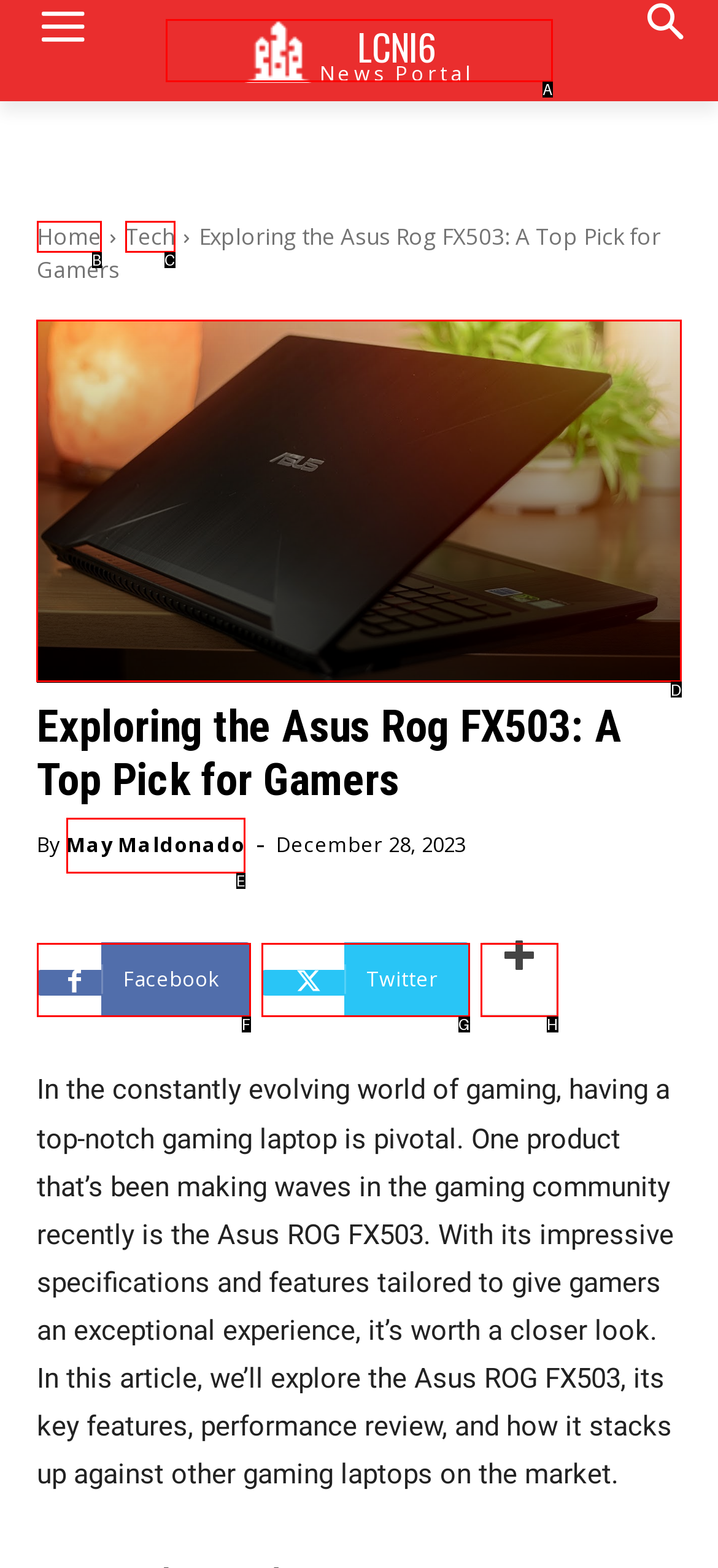Specify which element within the red bounding boxes should be clicked for this task: View the image Respond with the letter of the correct option.

D